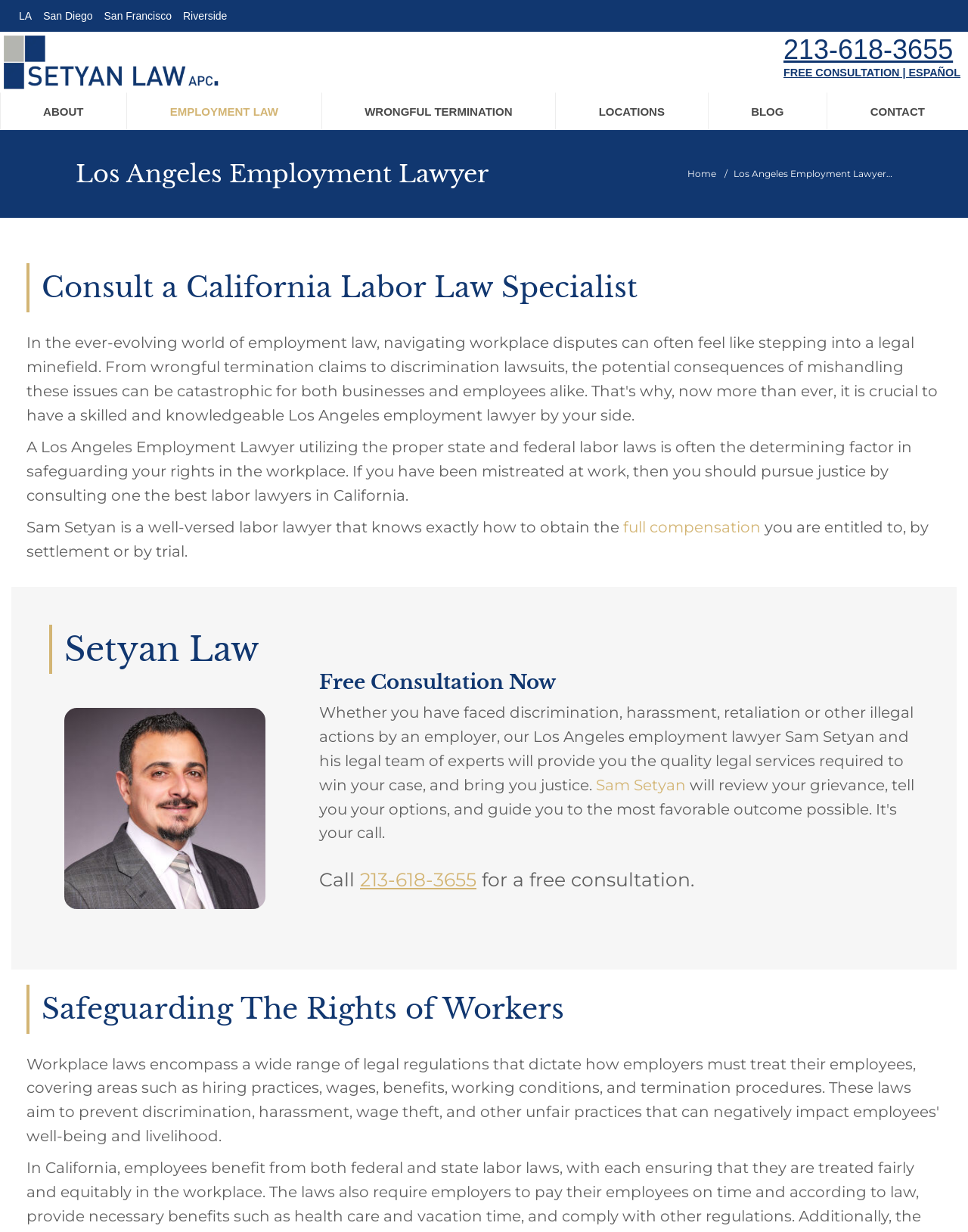Explain in detail what you observe on this webpage.

This webpage is about a Los Angeles employment lawyer, specifically Setyan Law, offering free consultations for individuals who have faced harassment, discrimination, or unjust retaliation from an employer. 

At the top left, there is a logo of Setyan Law, accompanied by a link to the law firm's name. Below this, there are links to different locations, including LA, San Diego, San Francisco, and Riverside. 

On the top right, there is a phone number, 213-618-3655, and a link to a free consultation in English and Spanish. 

The main content of the webpage is divided into sections. The first section has a heading "Los Angeles Employment Lawyer" and a brief introduction to the importance of consulting a California labor law specialist. 

Below this, there is a section with a heading "Consult a California Labor Law Specialist" that explains the role of a labor lawyer in safeguarding workers' rights. This section also mentions Sam Setyan, a well-versed labor lawyer, and provides a link to "full compensation" that one is entitled to. 

Further down, there is a section with a heading "Setyan Law" that features an image of Sam Setyan, an employment attorney. 

The next section has a heading "Free Consultation Now" and explains the services offered by the law firm, including providing quality legal services to win cases and bring justice to those who have faced illegal actions by an employer. This section also mentions Sam Setyan and his legal team of experts, and provides a phone number, 213-618-3655, to call for a free consultation. 

At the bottom of the webpage, there is a heading "Safeguarding The Rights of Workers" and a link to an unknown destination on the top right corner.